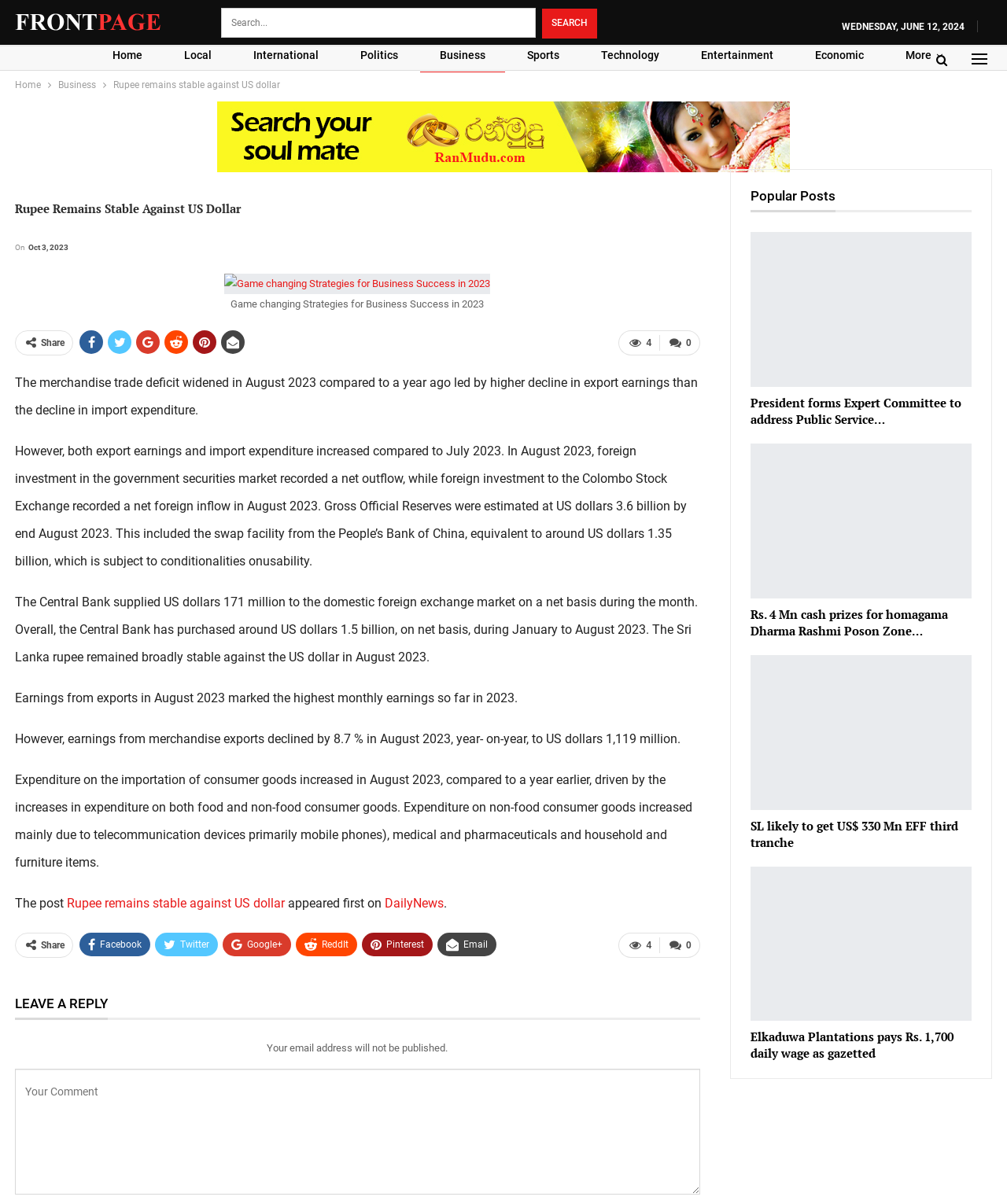Answer the question briefly using a single word or phrase: 
What is the purpose of the 'Search for:' box?

to search the website